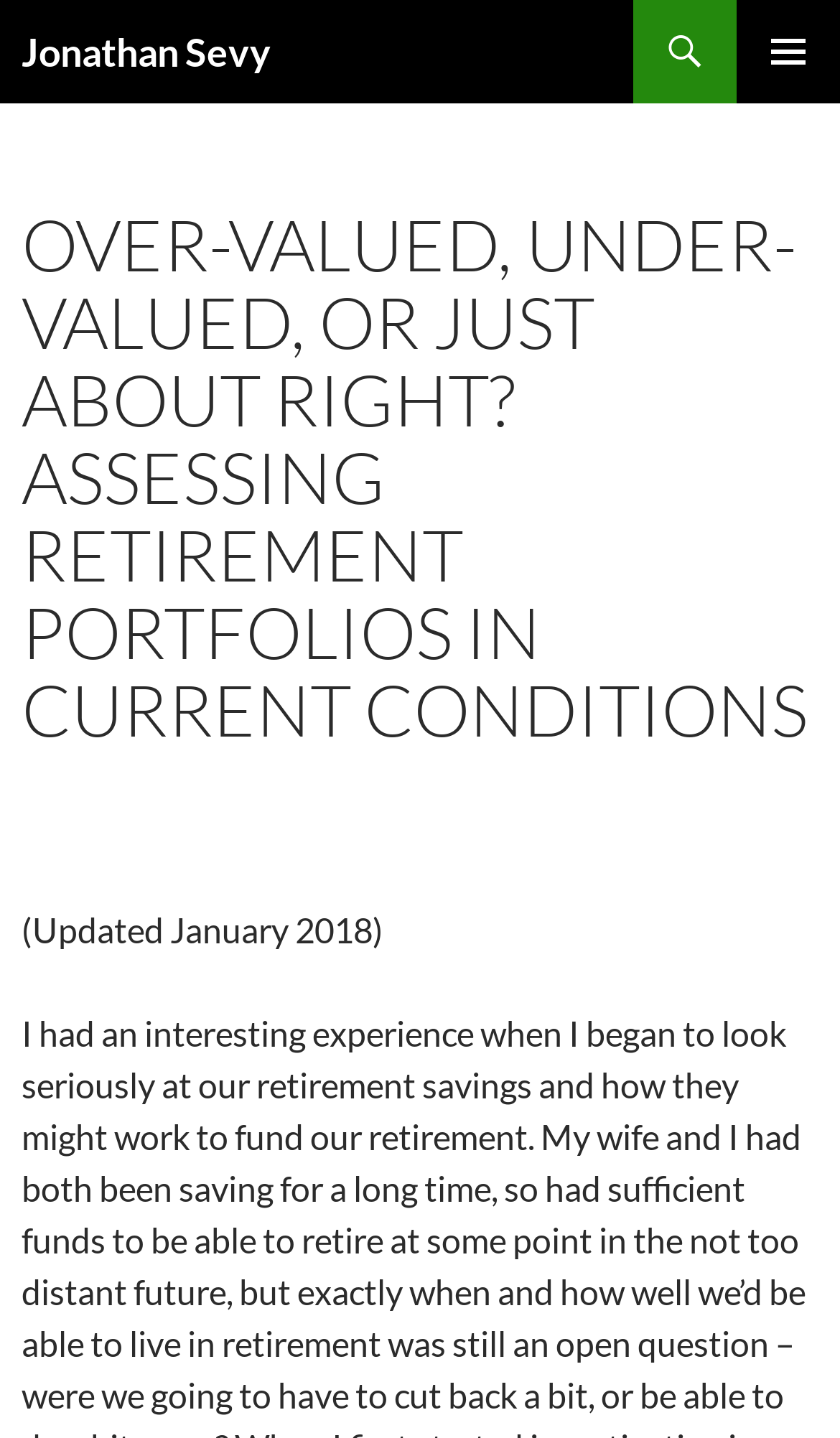What is the topic of the article?
From the details in the image, answer the question comprehensively.

The heading element with the text 'OVER-VALUED, UNDER-VALUED, OR JUST ABOUT RIGHT? ASSESSING RETIREMENT PORTFOLIOS IN CURRENT CONDITIONS' suggests that the article is about assessing retirement portfolios in current conditions.